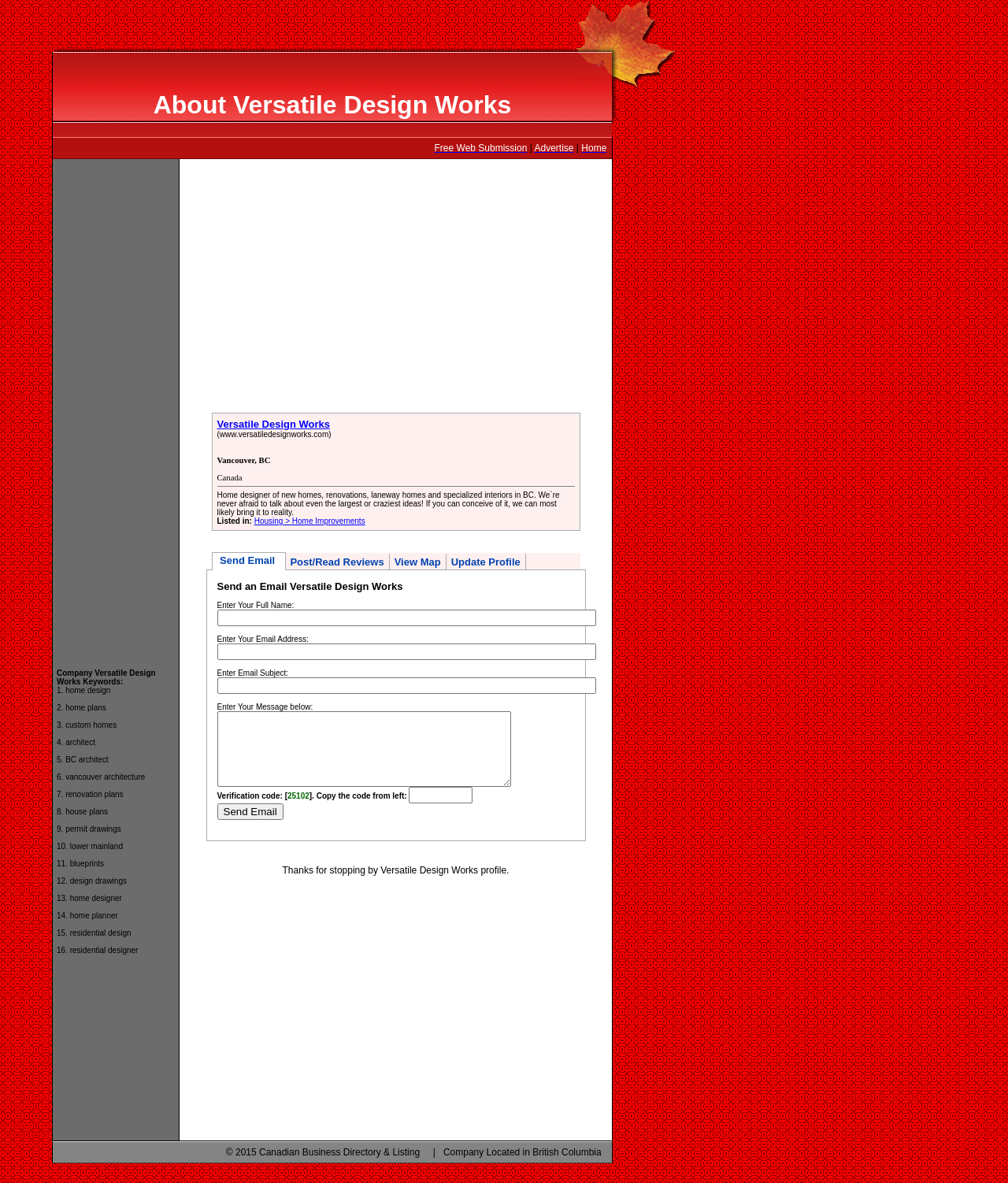Please determine the bounding box coordinates of the clickable area required to carry out the following instruction: "Click on the 'Advertise' link". The coordinates must be four float numbers between 0 and 1, represented as [left, top, right, bottom].

[0.53, 0.12, 0.569, 0.13]